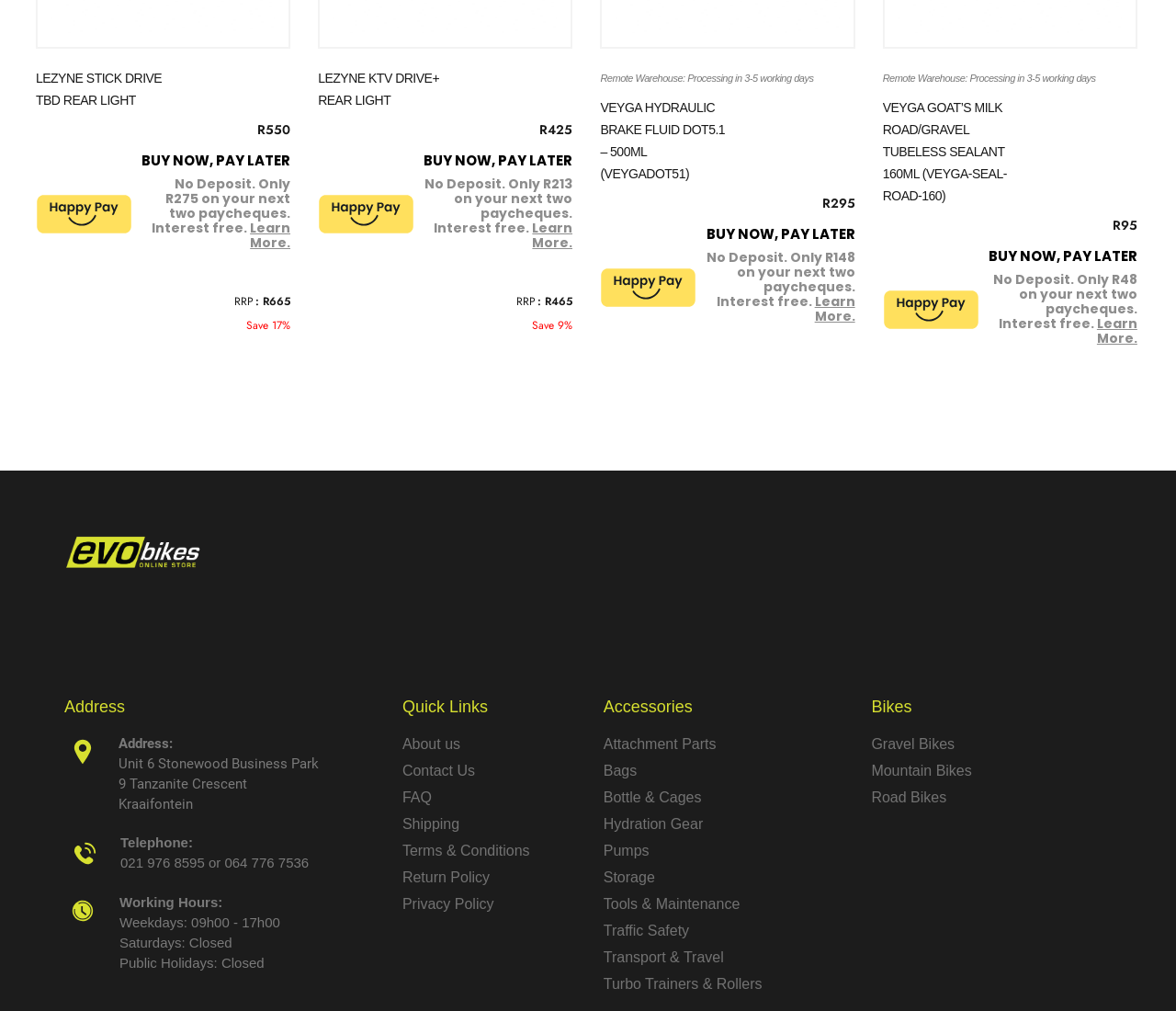Determine the bounding box coordinates for the area you should click to complete the following instruction: "Click the 'Attachment Parts' link".

[0.513, 0.725, 0.717, 0.747]